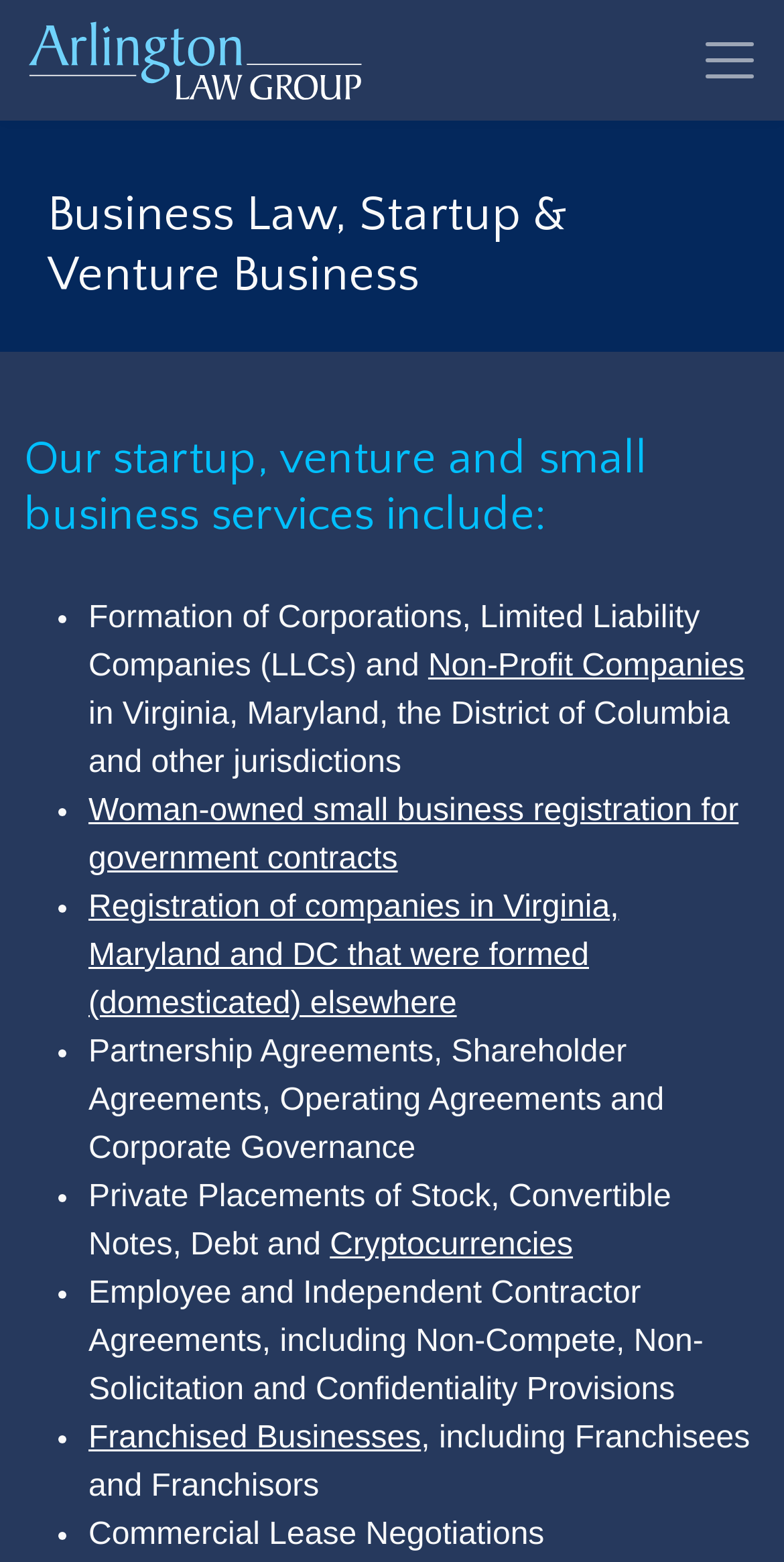Reply to the question below using a single word or brief phrase:
What is the geographical scope of this firm's services?

Virginia, Maryland, and DC